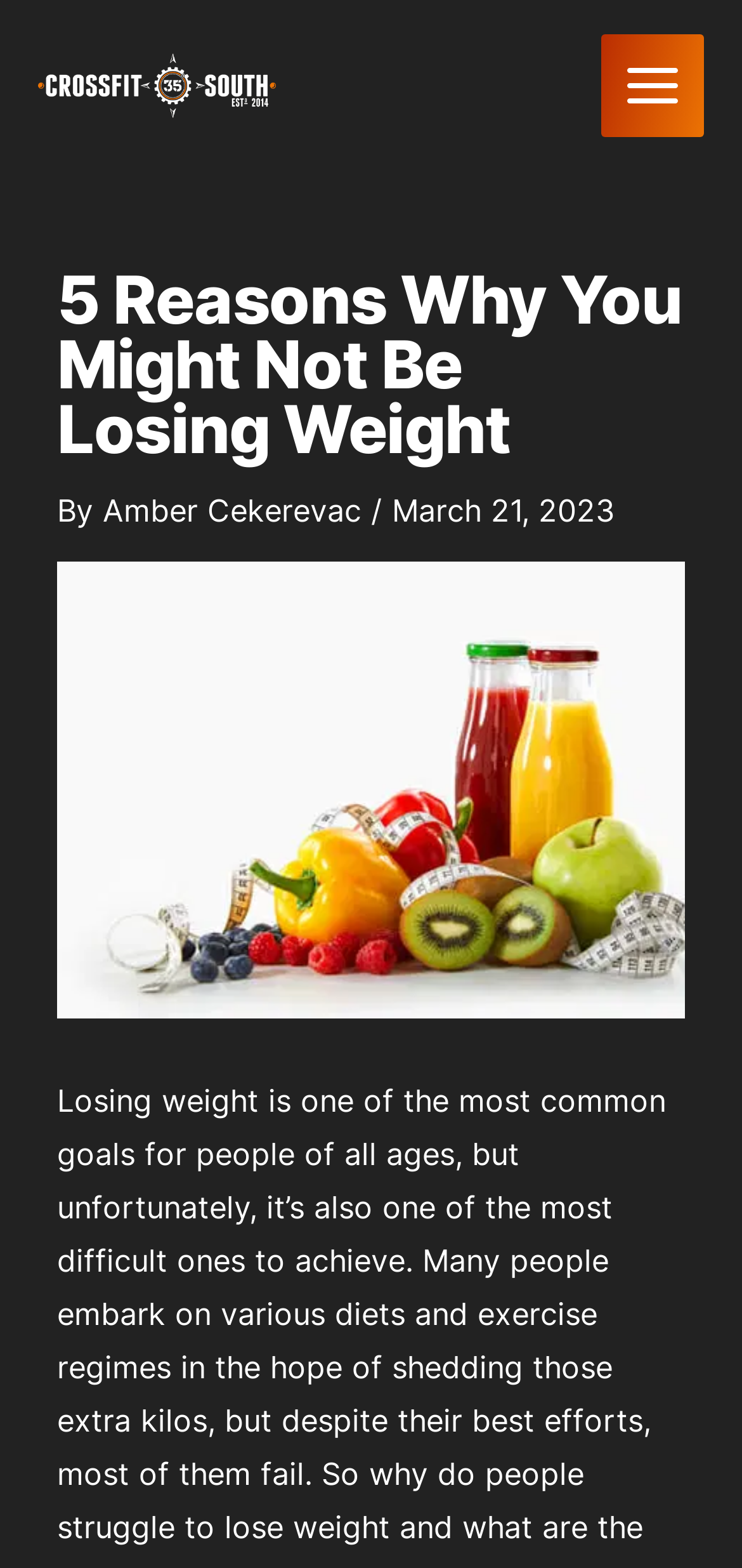Describe all significant elements and features of the webpage.

The webpage appears to be an article discussing weight loss, specifically highlighting five reasons why individuals may not be achieving their weight loss goals. 

At the top left of the page, there is a link. To the right of this link, a button labeled "MAIN MENU" is situated, which is accompanied by an image. 

Below these elements, a prominent header section is displayed, spanning almost the entire width of the page. This section contains a heading that reads "5 Reasons Why You Might Not Be Losing Weight", followed by the author's name, "Amber Cekerevac", and the publication date, "March 21, 2023".